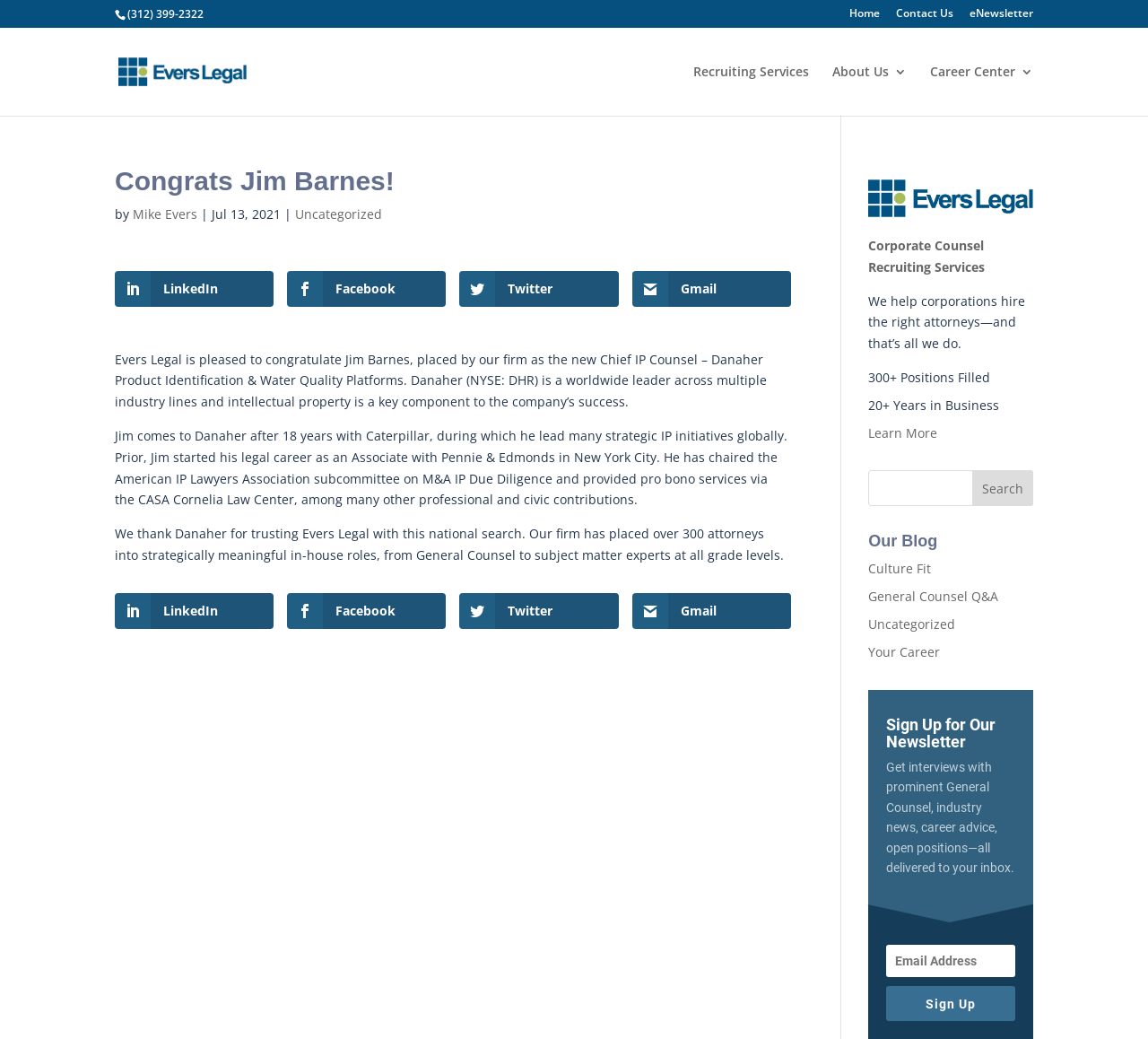What is the name of the company where Jim Barnes was placed as Chief IP Counsel?
Kindly offer a comprehensive and detailed response to the question.

I found this information by reading the main article on the webpage, which congratulates Jim Barnes on his new role. The article mentions that Jim was placed by Evers Legal as the new Chief IP Counsel at Danaher.